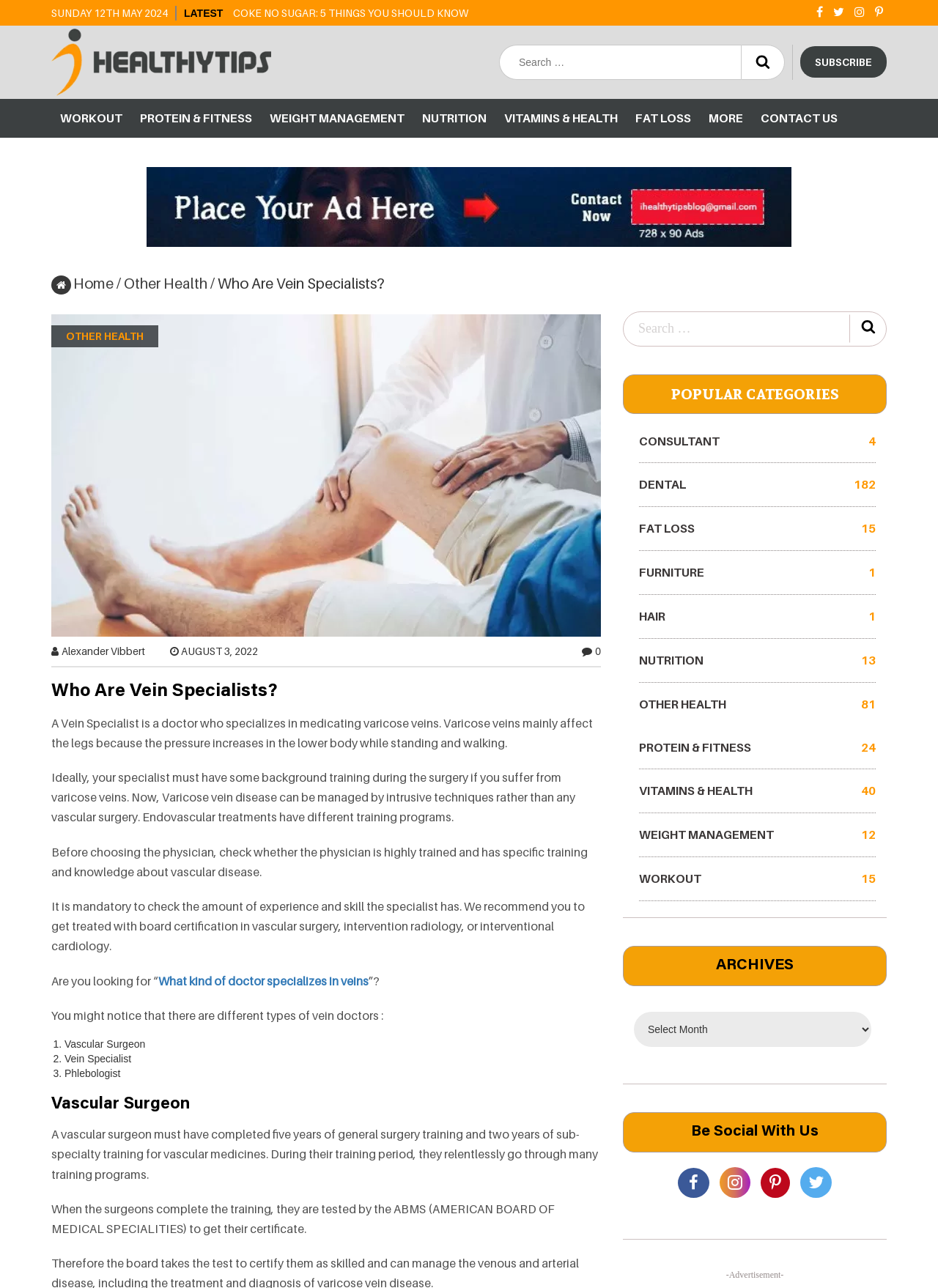What is the name of the author of the article?
Using the image as a reference, give an elaborate response to the question.

The name of the author of the article can be found by looking at the link 'Alexander Vibbert' which is likely to be the author's name.